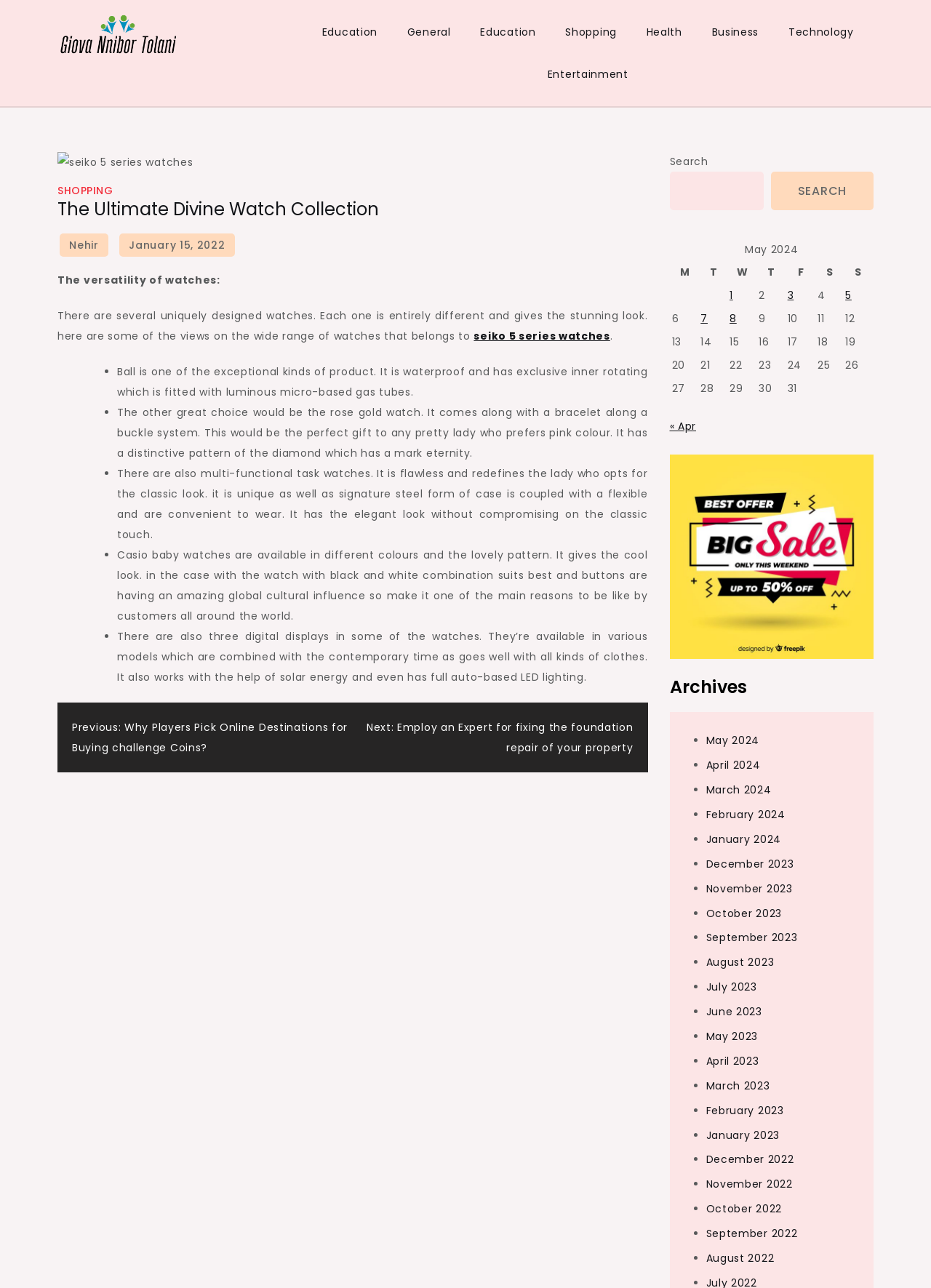What is the category of watches mentioned?
Provide a fully detailed and comprehensive answer to the question.

The category of watches mentioned is Seiko 5 series, which is mentioned in the article as one of the uniquely designed watches.